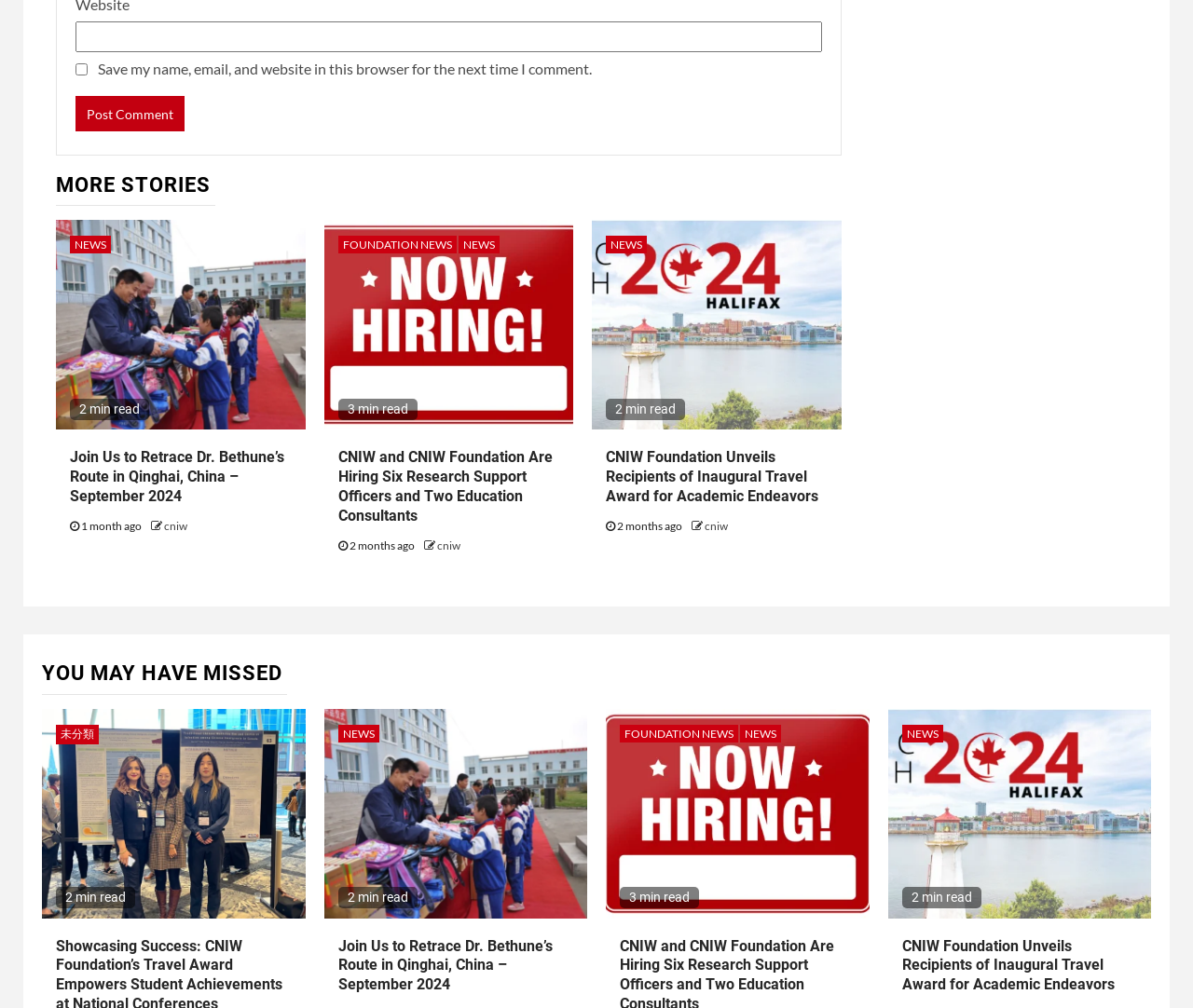Using the provided element description: "parent_node: 未分類", determine the bounding box coordinates of the corresponding UI element in the screenshot.

[0.035, 0.703, 0.256, 0.911]